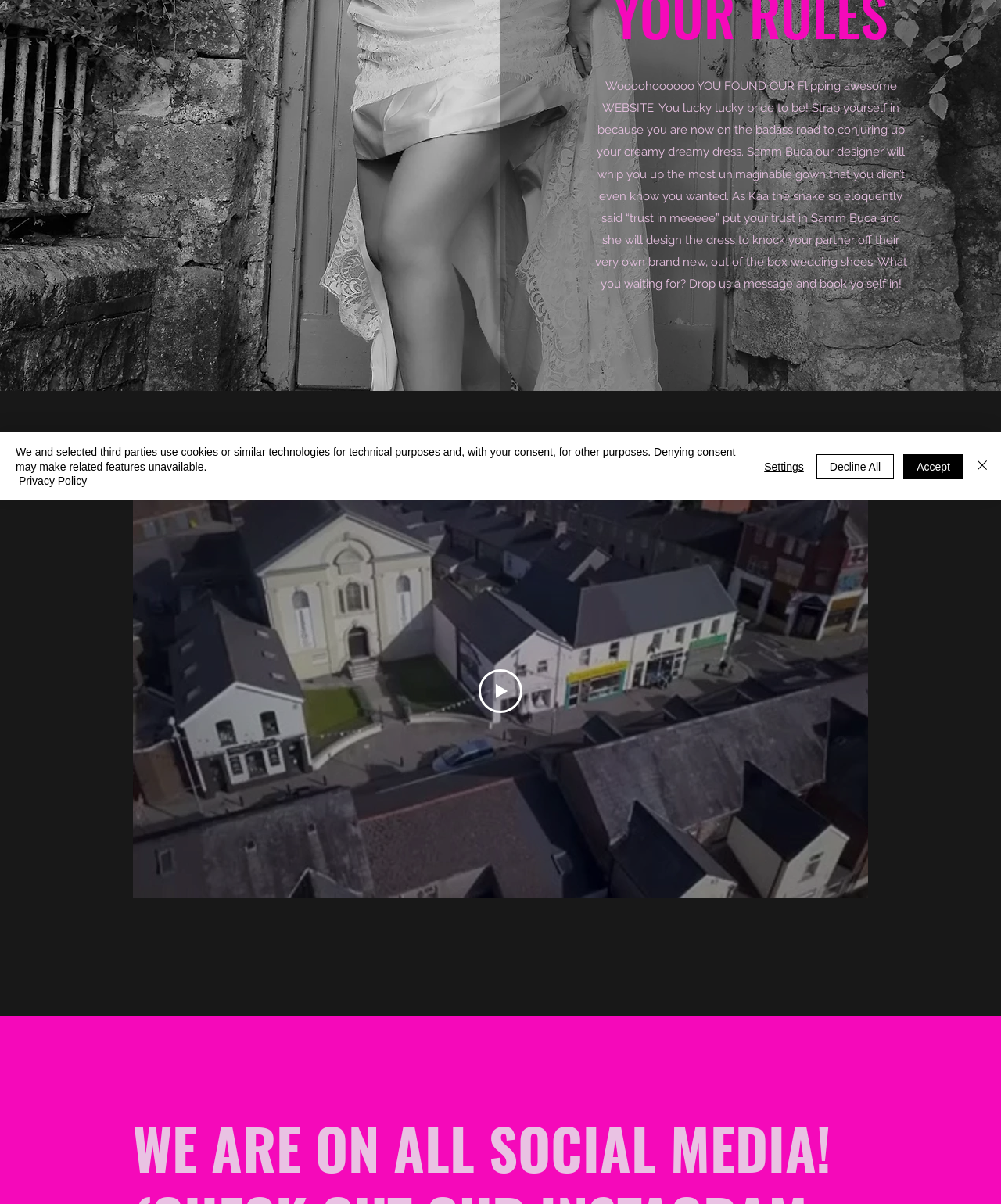Identify the bounding box for the element characterized by the following description: "EU Wine Sector".

None